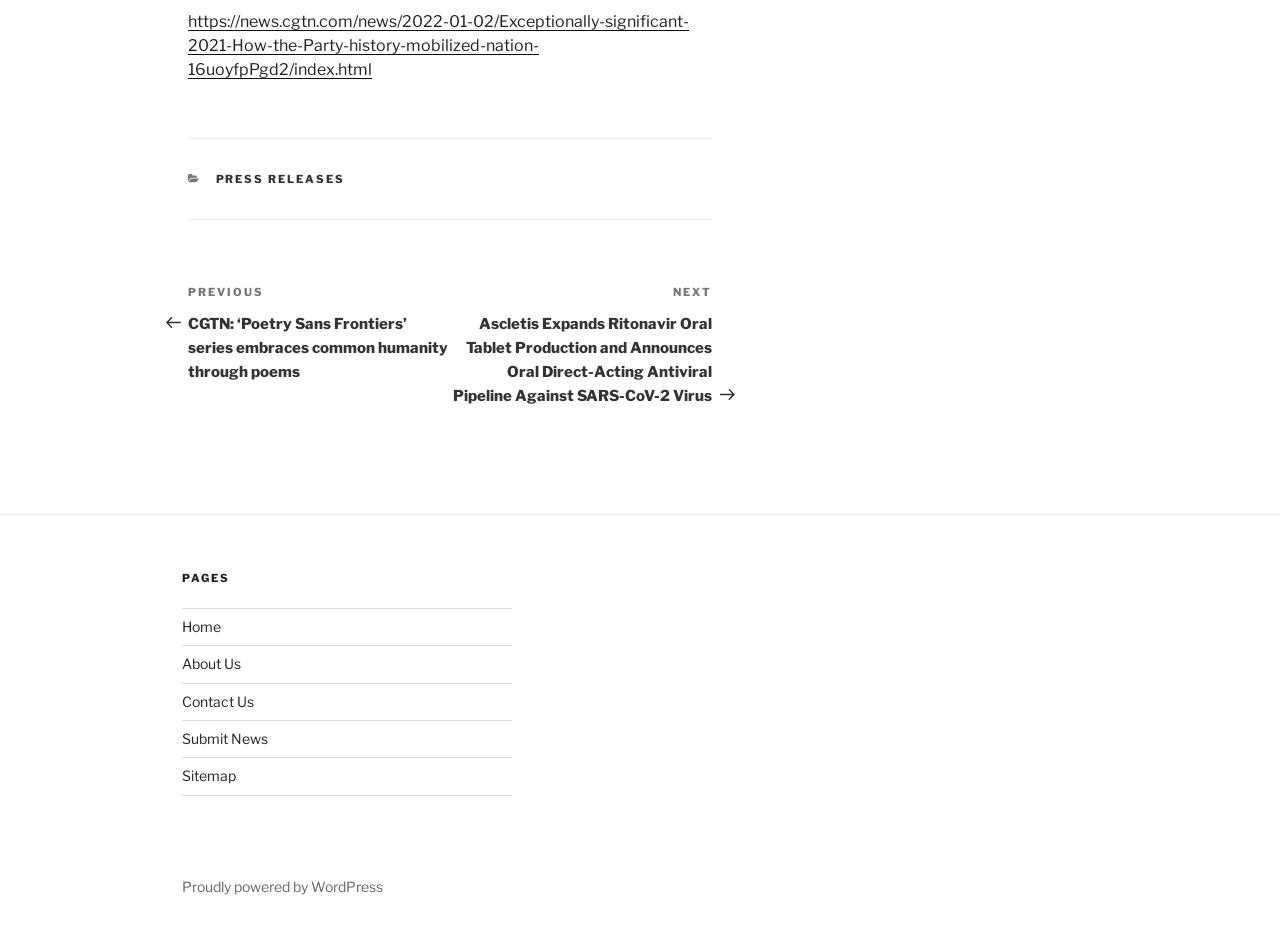Provide your answer to the question using just one word or phrase: What is the category of the news article?

None